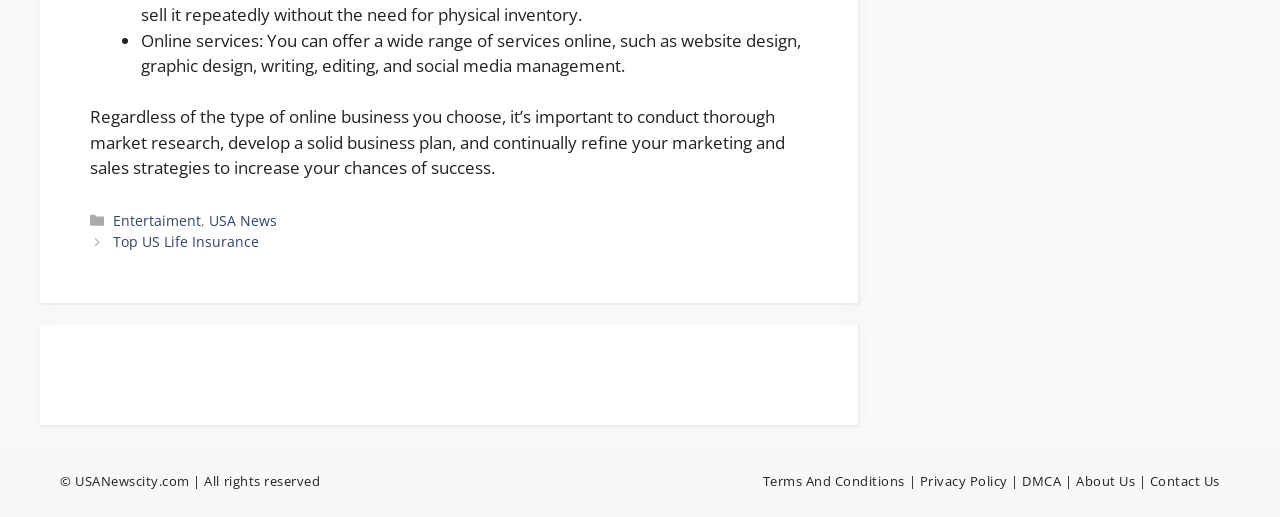Refer to the image and answer the question with as much detail as possible: What type of services can be offered online?

According to the StaticText element with the text 'Online services: You can offer a wide range of services online, such as website design, graphic design, writing, editing, and social media management.', it is clear that online services include website design, graphic design, writing, editing, and social media management.